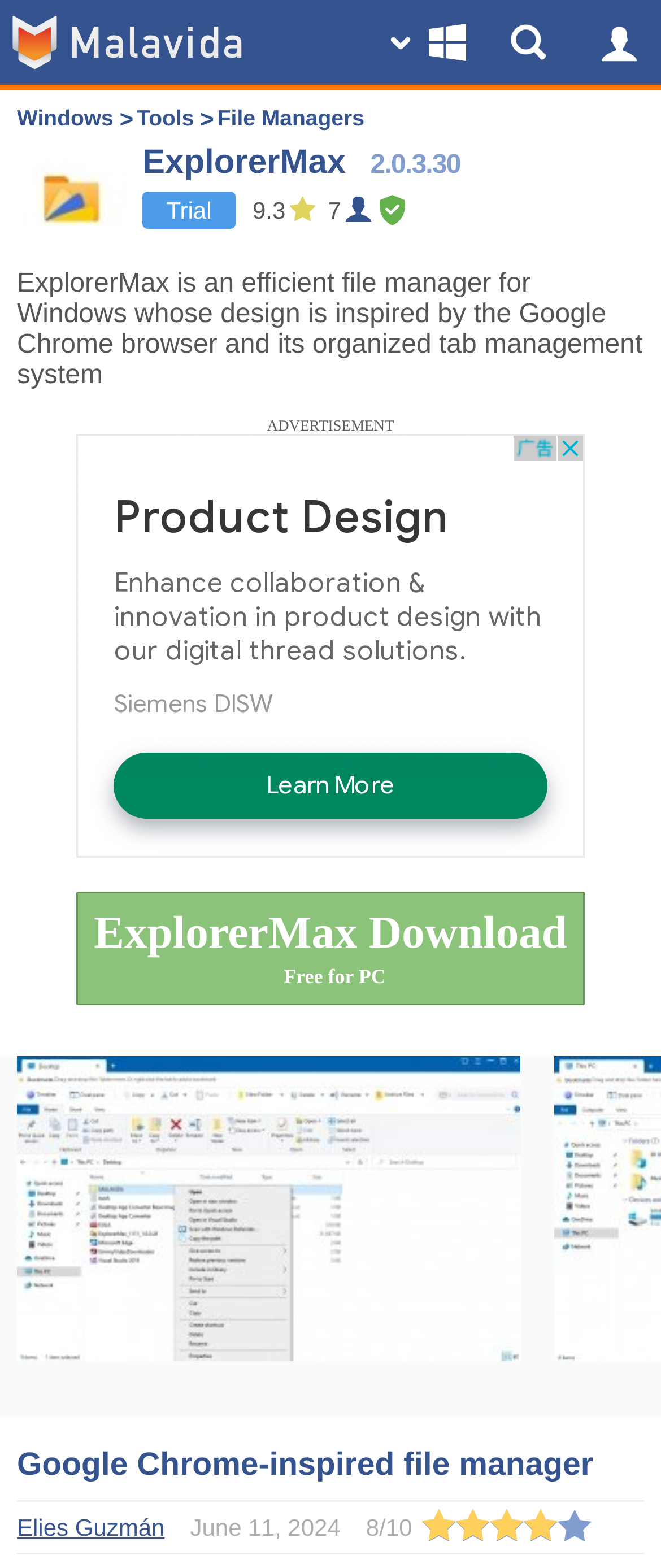What is the inspiration behind ExplorerMax's design? Please answer the question using a single word or phrase based on the image.

Google Chrome